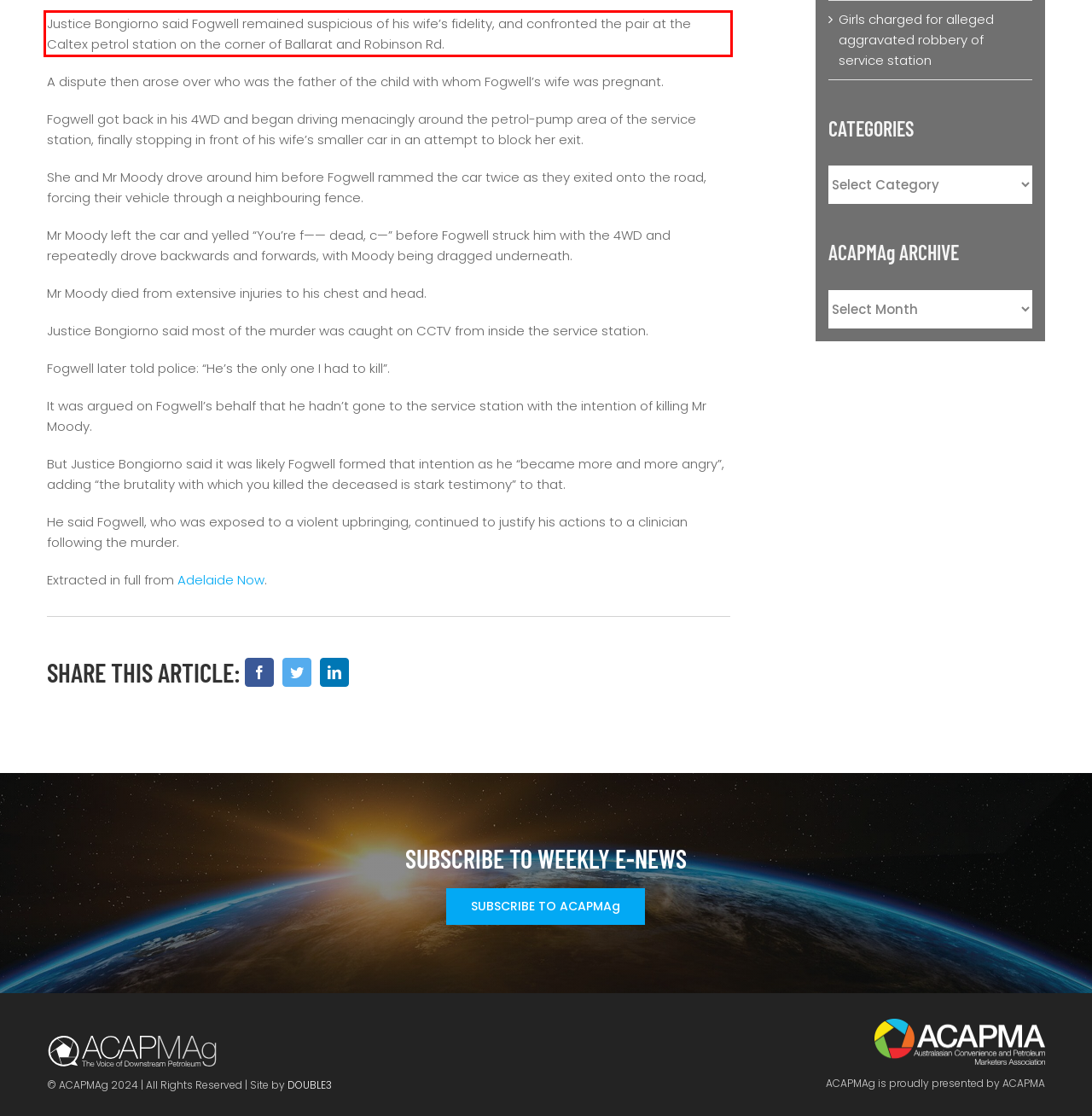Given a webpage screenshot with a red bounding box, perform OCR to read and deliver the text enclosed by the red bounding box.

Justice Bongiorno said Fogwell remained suspicious of his wife’s fidelity, and confronted the pair at the Caltex petrol station on the corner of Ballarat and Robinson Rd.